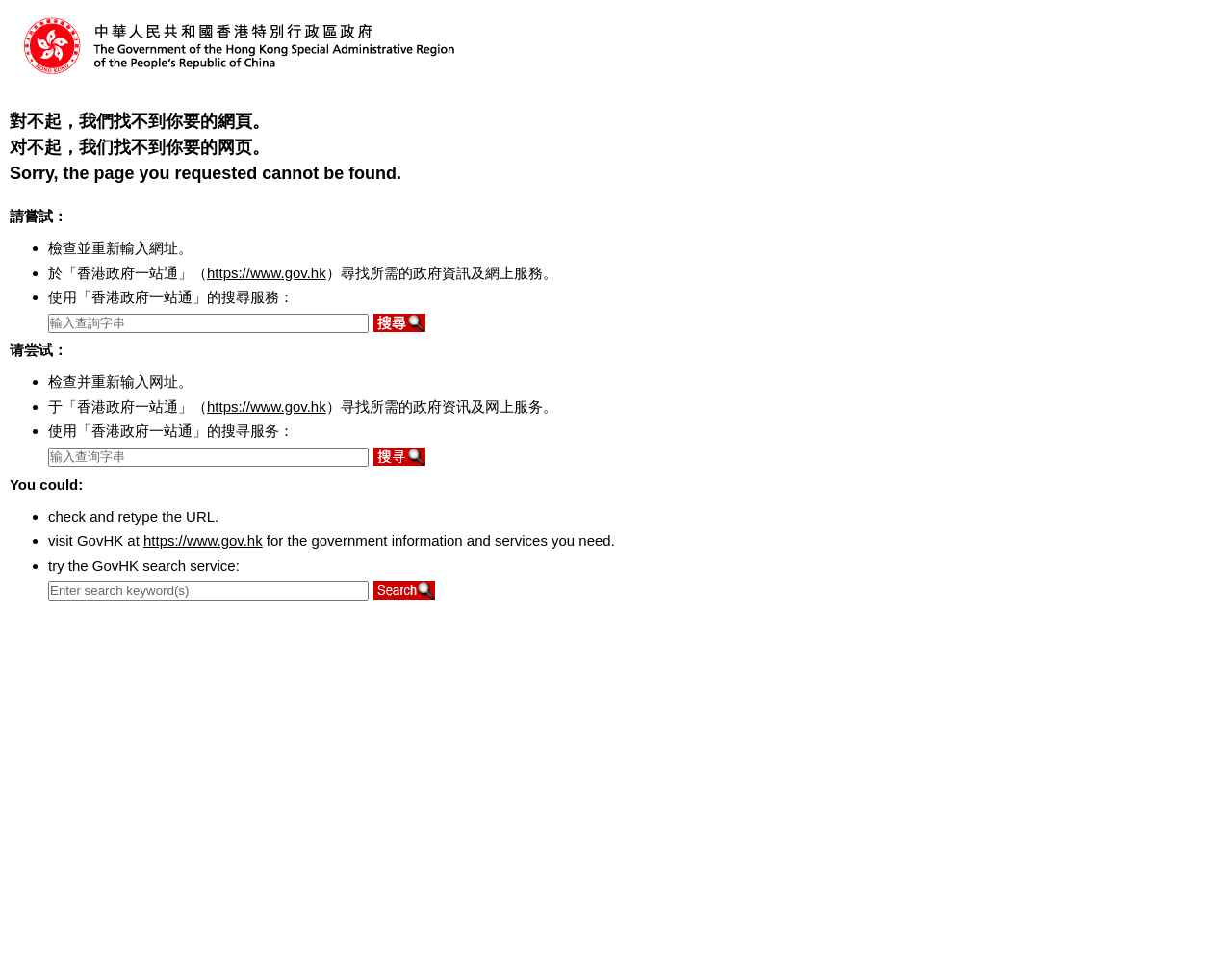What is the purpose of this webpage?
Give a one-word or short-phrase answer derived from the screenshot.

Error page